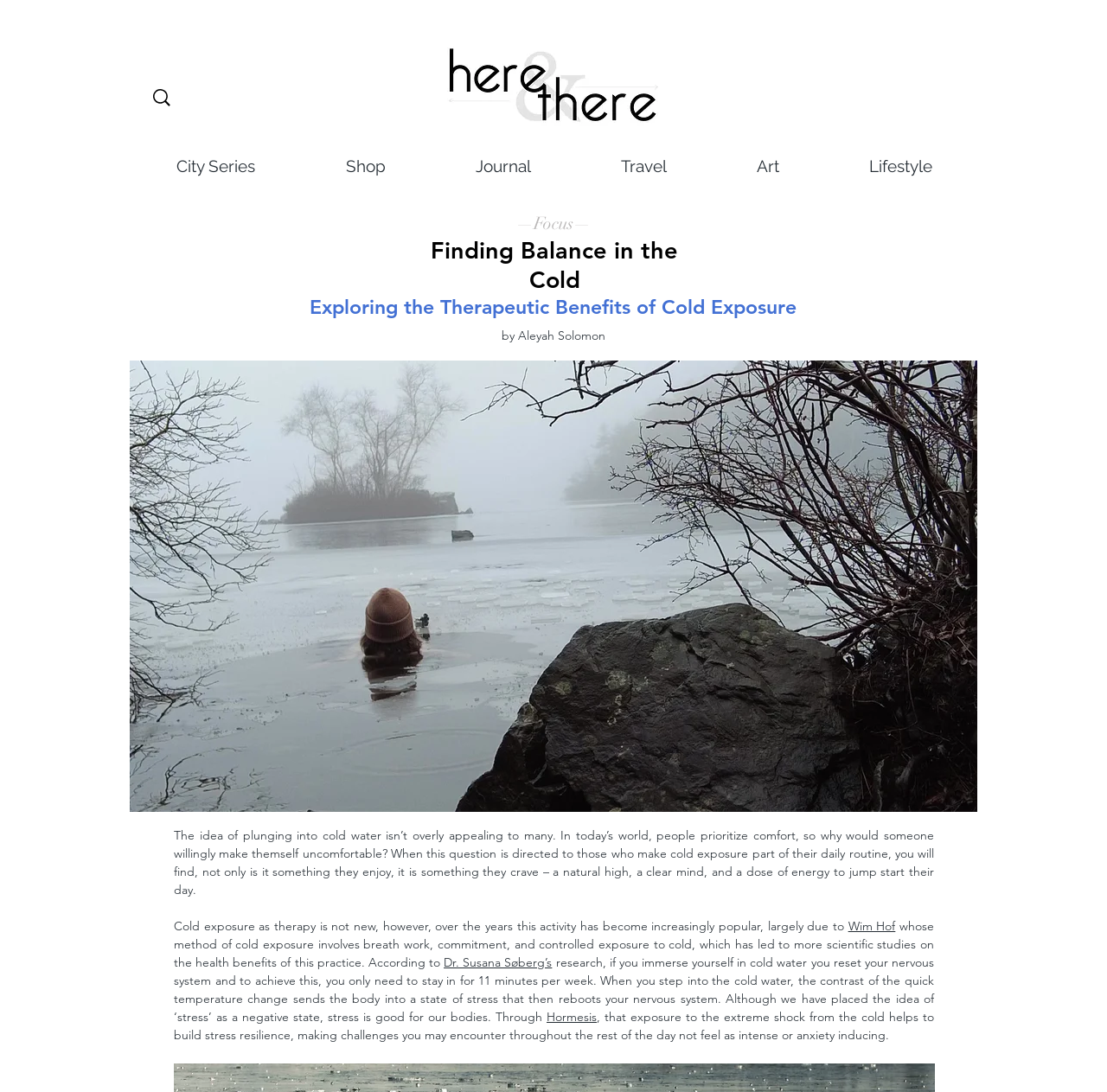Please locate and generate the primary heading on this webpage.

Finding Balance in the Cold